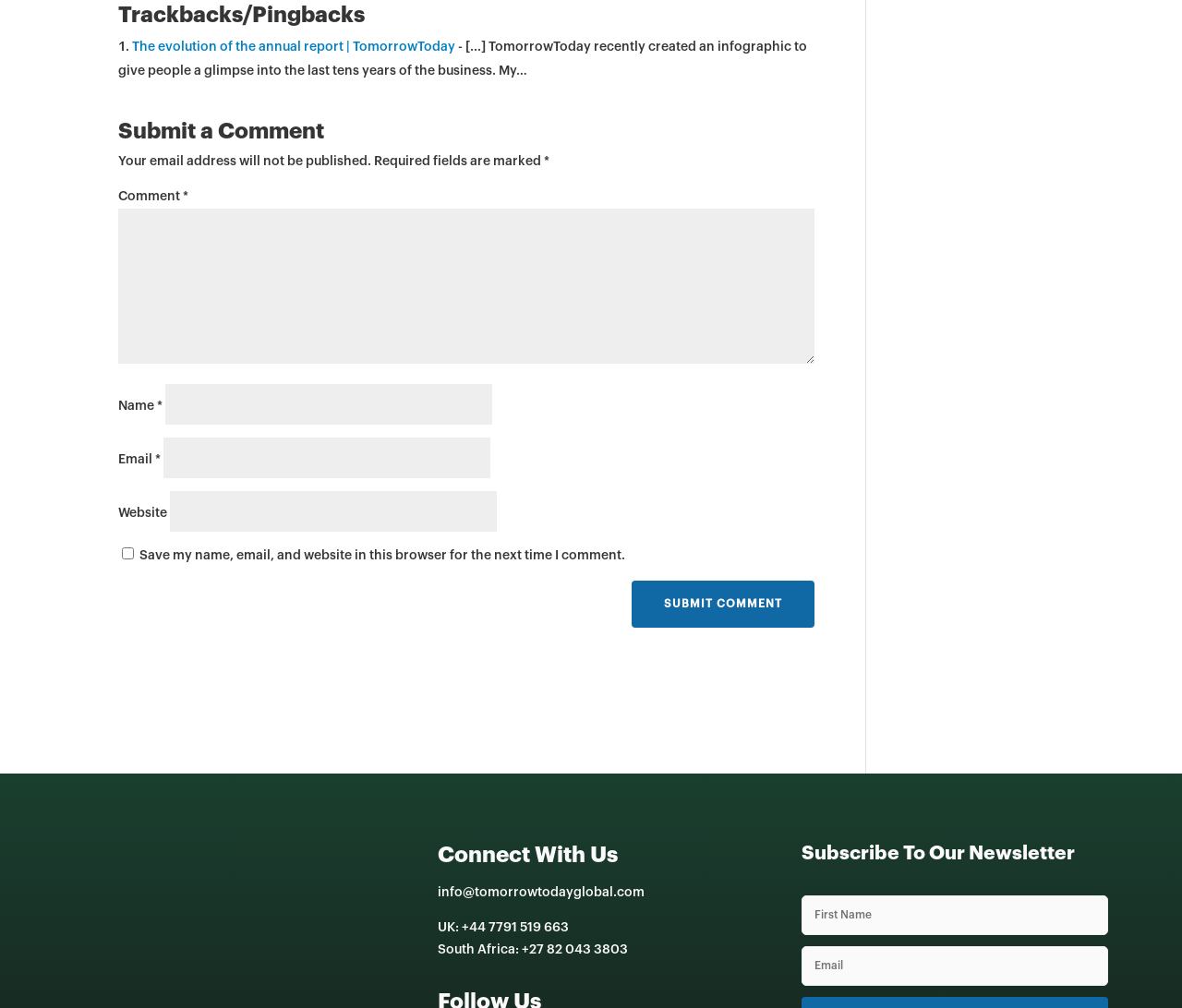Please identify the bounding box coordinates of the element I should click to complete this instruction: 'Enter your name'. The coordinates should be given as four float numbers between 0 and 1, like this: [left, top, right, bottom].

[0.14, 0.381, 0.417, 0.422]